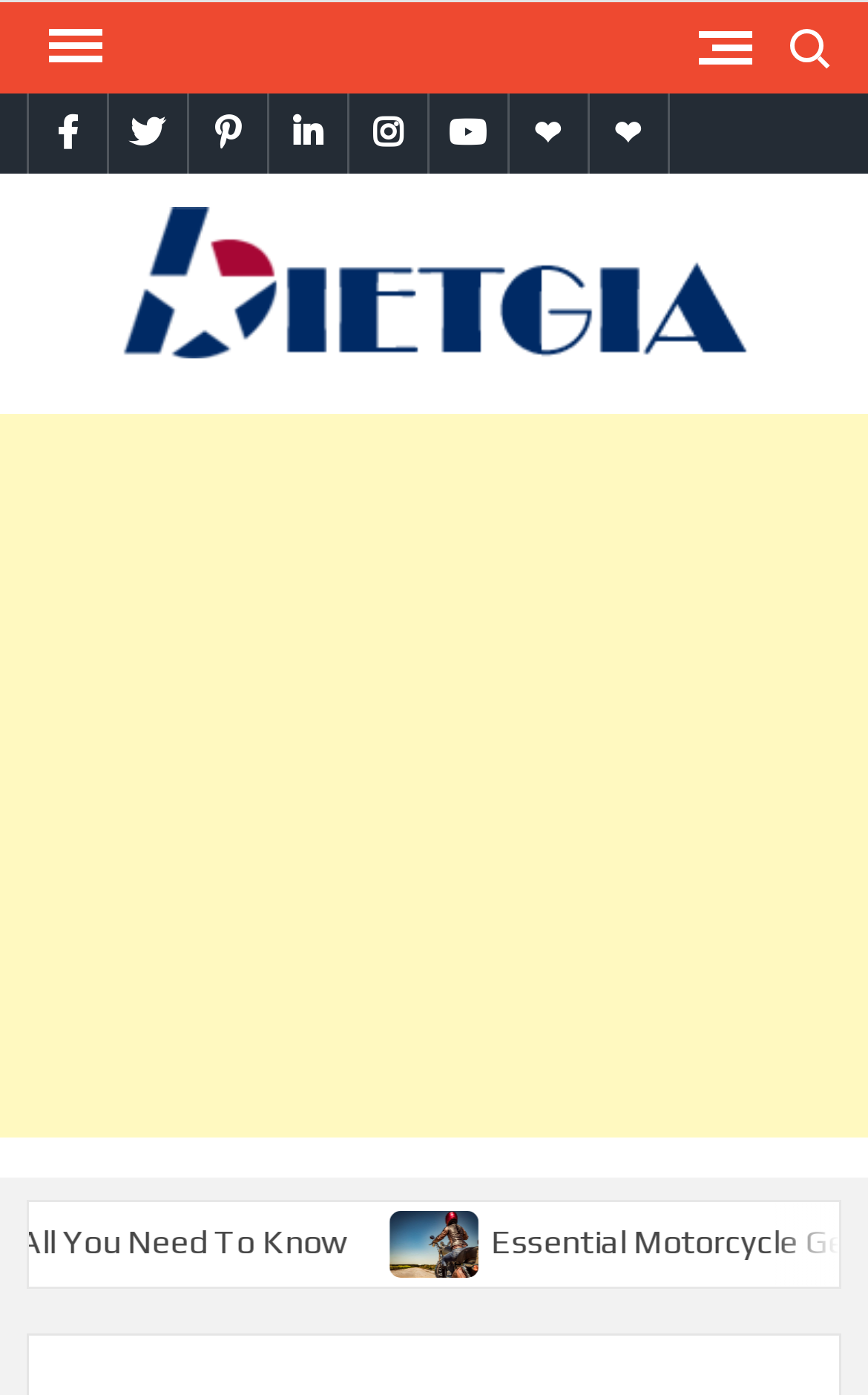Generate the text content of the main heading of the webpage.

5 Deer Hunting Myths